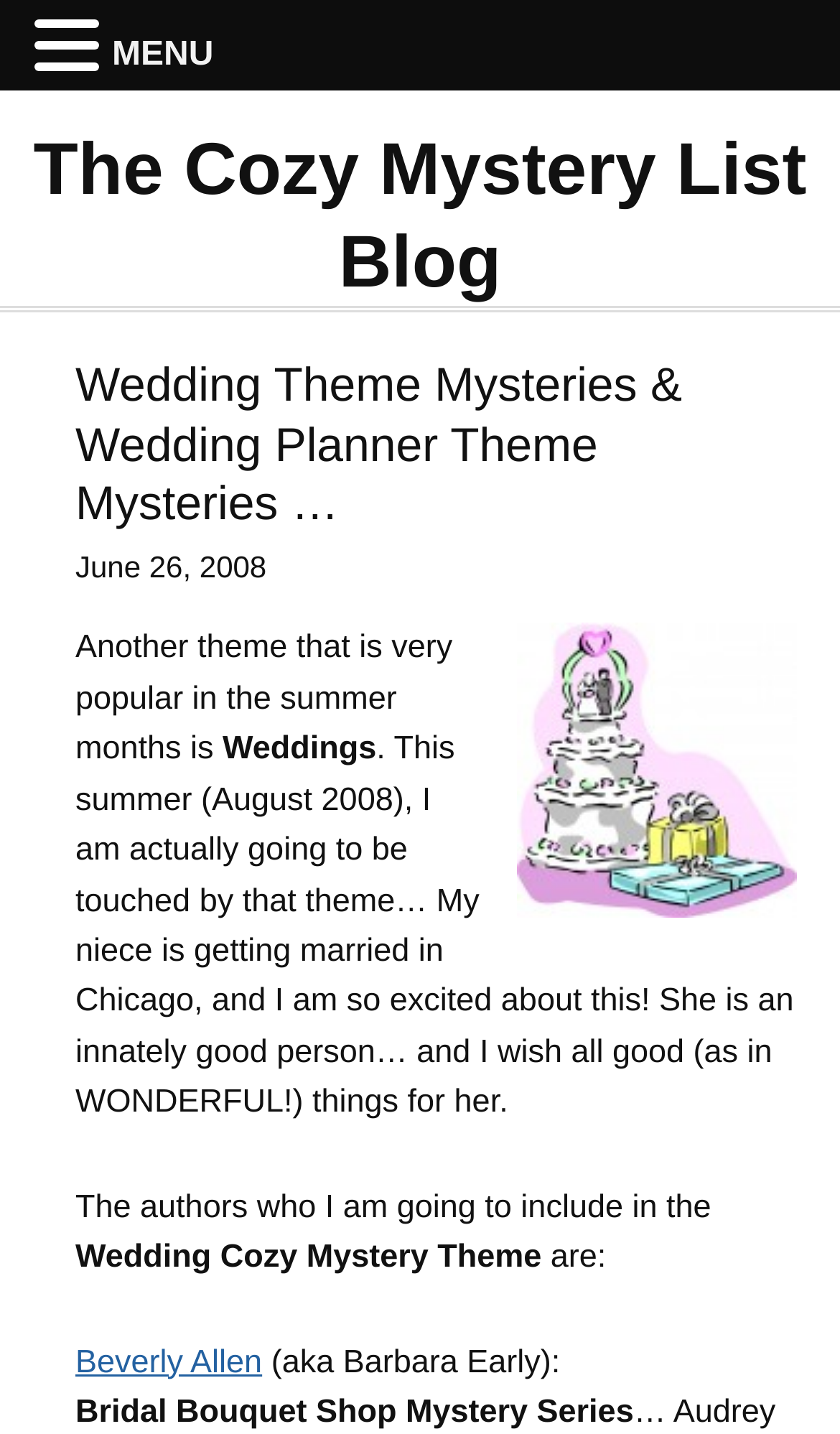Who is the author mentioned in the text?
Can you provide a detailed and comprehensive answer to the question?

The text mentions 'Beverly Allen (aka Barbara Early)' as one of the authors who writes about the wedding theme in cozy mysteries.